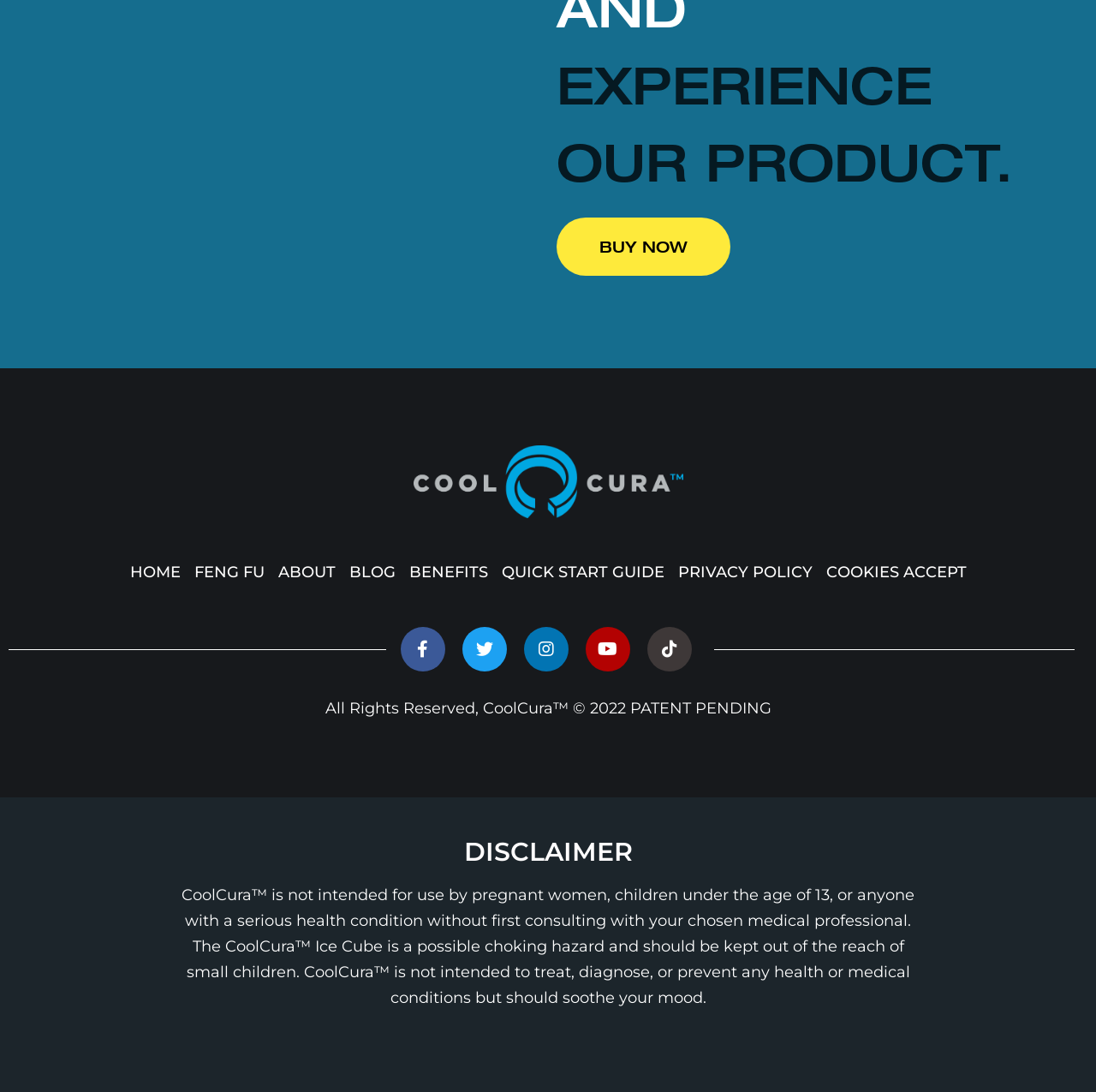Find the bounding box coordinates of the clickable region needed to perform the following instruction: "Follow CoolCura on Facebook". The coordinates should be provided as four float numbers between 0 and 1, i.e., [left, top, right, bottom].

[0.365, 0.574, 0.406, 0.615]